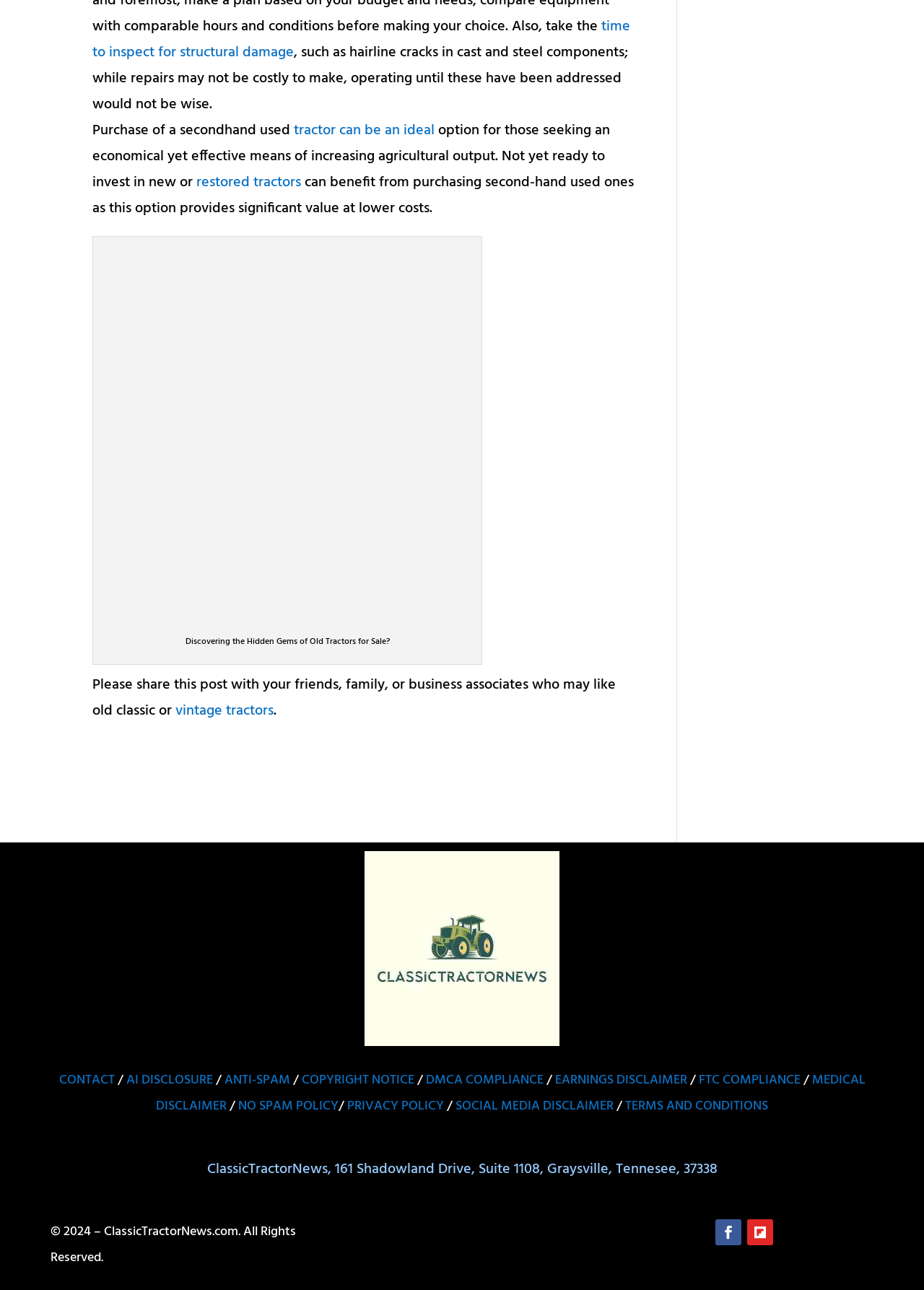What type of business is ClassicTractorNews?
Relying on the image, give a concise answer in one word or a brief phrase.

News or blog